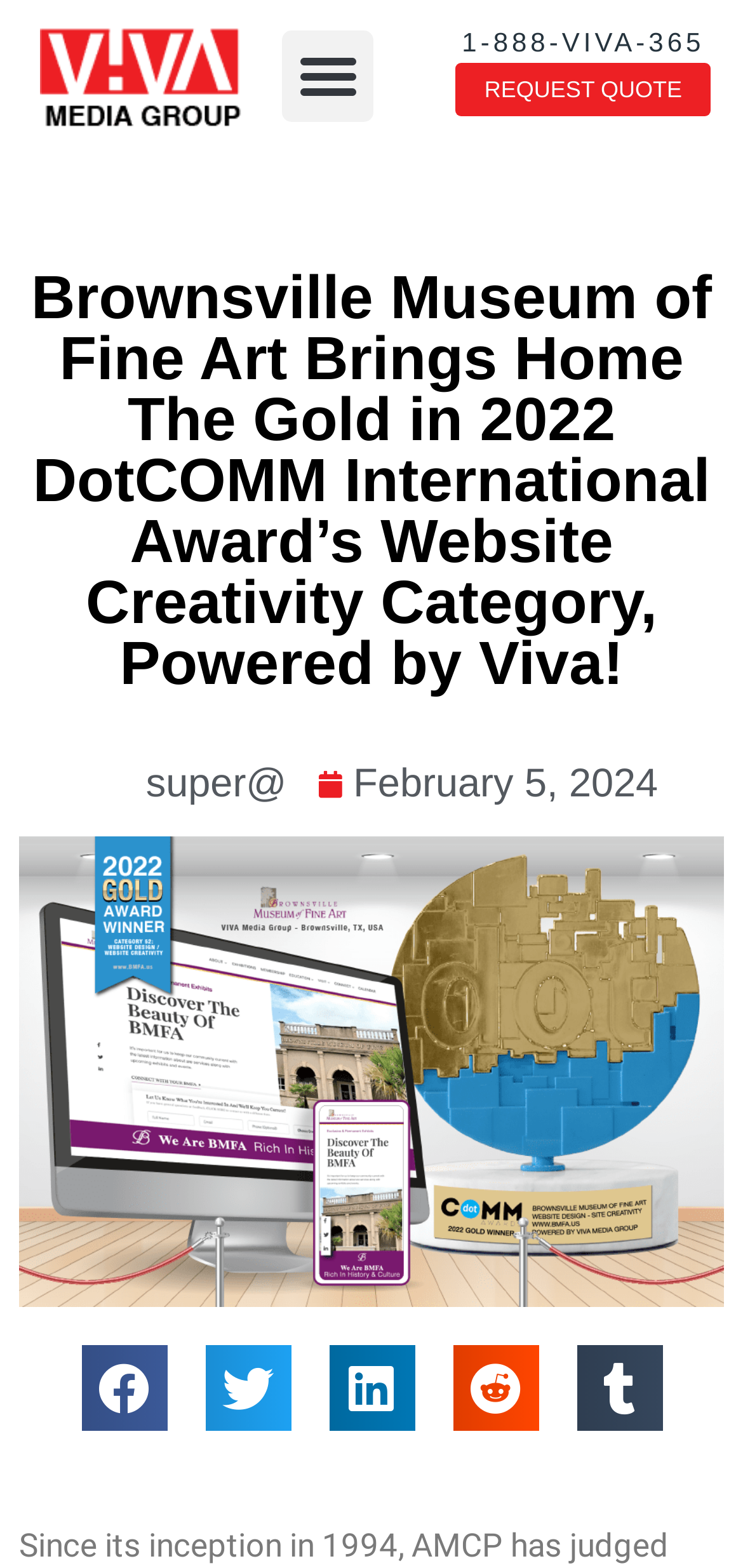Please identify the bounding box coordinates of the element's region that needs to be clicked to fulfill the following instruction: "Click the Menu Toggle button". The bounding box coordinates should consist of four float numbers between 0 and 1, i.e., [left, top, right, bottom].

[0.38, 0.019, 0.503, 0.078]